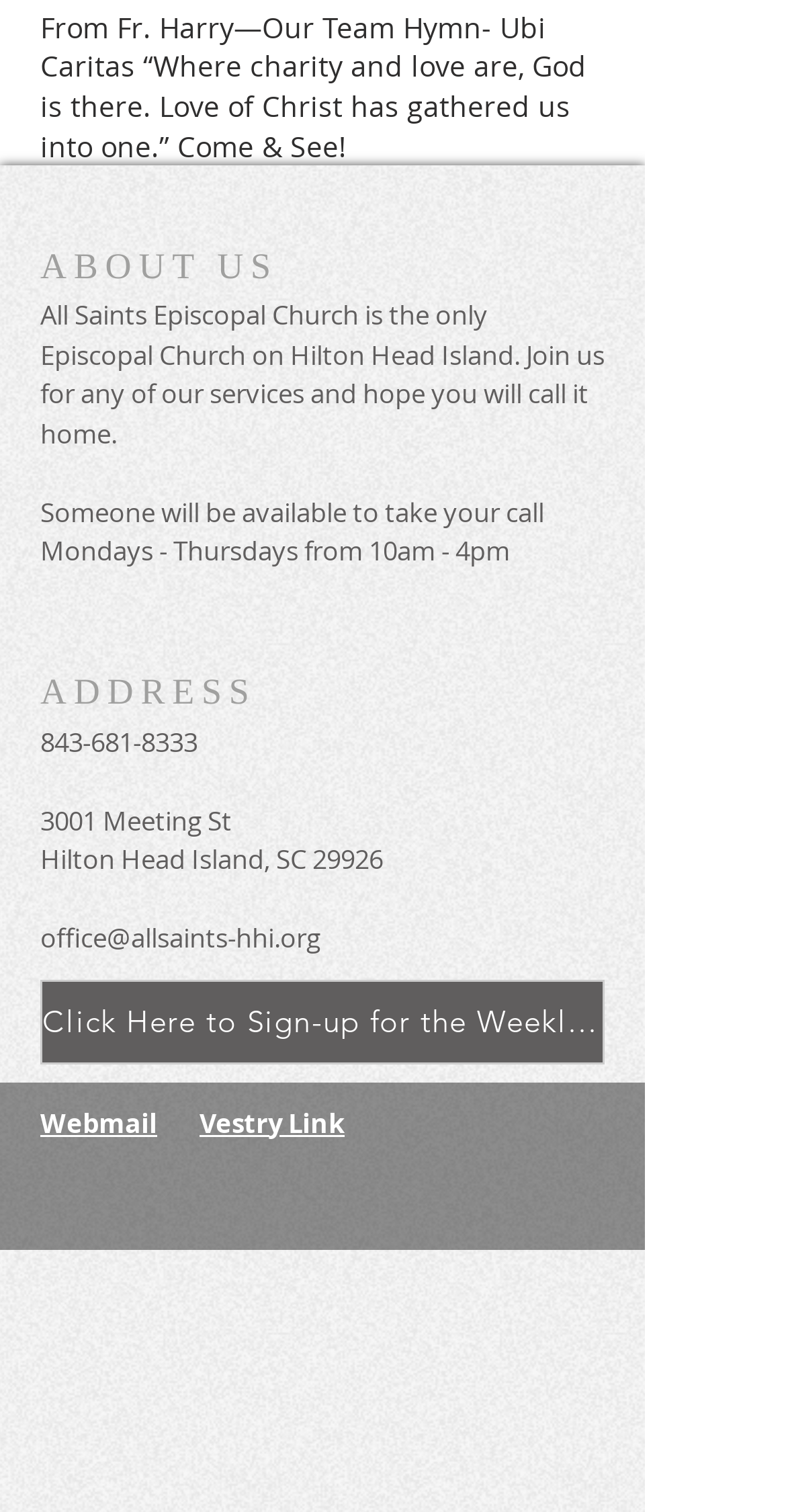Given the webpage screenshot, identify the bounding box of the UI element that matches this description: "Vestry Link".

[0.254, 0.73, 0.438, 0.754]